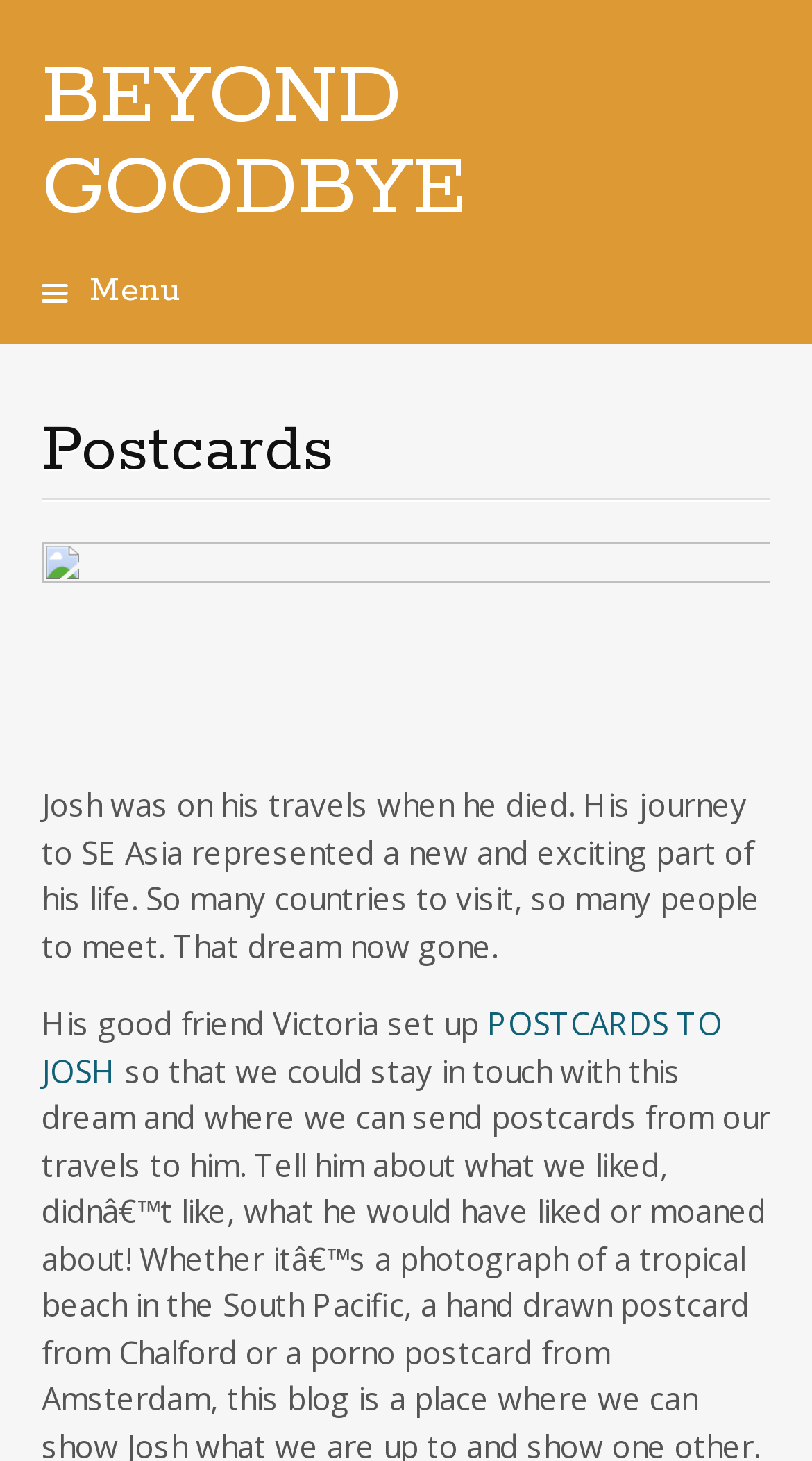What is the name of the project or initiative set up by Victoria?
Using the information presented in the image, please offer a detailed response to the question.

From the link element, we can see the text 'POSTCARDS TO JOSH' which is likely the name of the project or initiative set up by Victoria in memory of Josh.